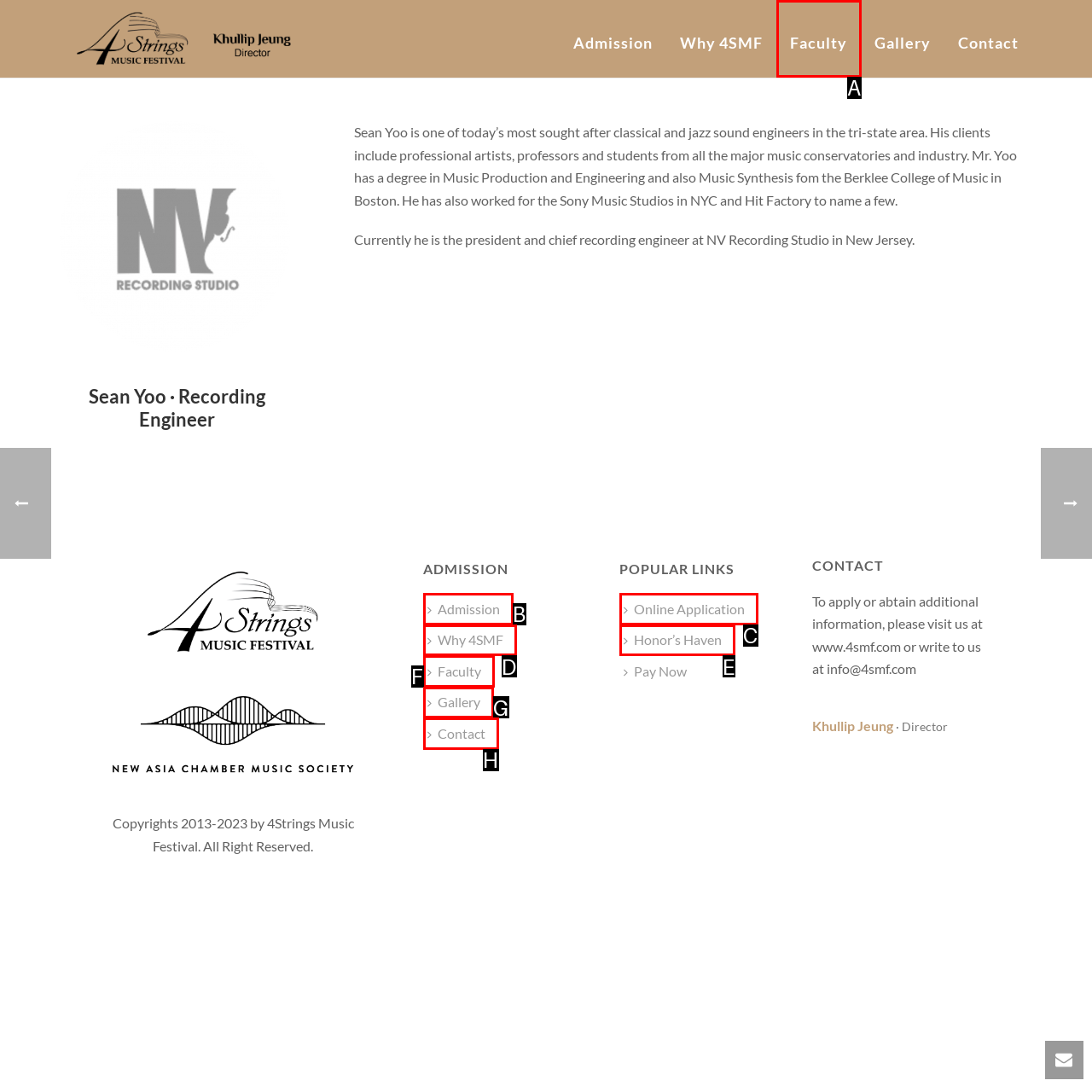From the options presented, which lettered element matches this description: Why 4SMF
Reply solely with the letter of the matching option.

D